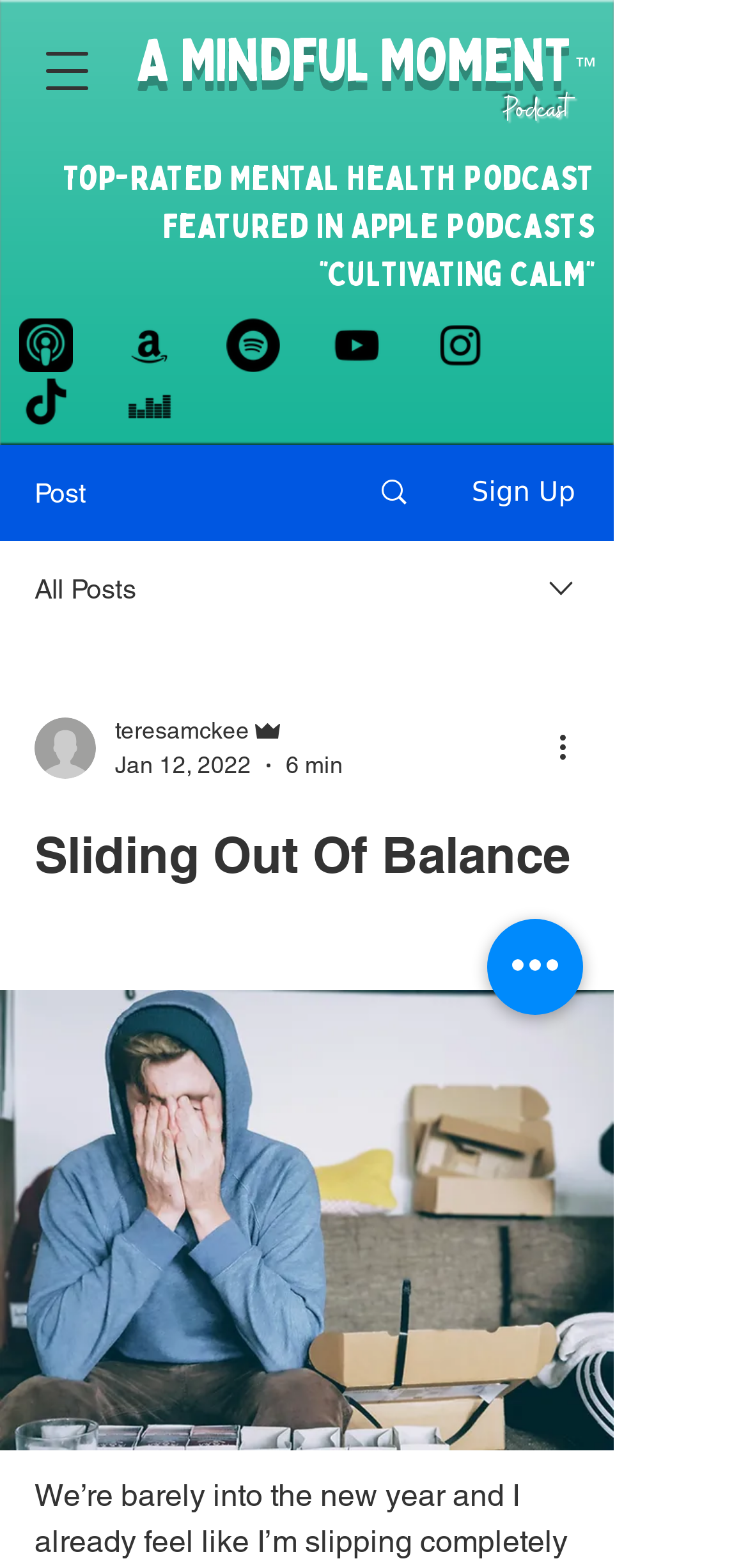Determine the bounding box coordinates of the region I should click to achieve the following instruction: "Open navigation menu". Ensure the bounding box coordinates are four float numbers between 0 and 1, i.e., [left, top, right, bottom].

[0.026, 0.015, 0.154, 0.076]